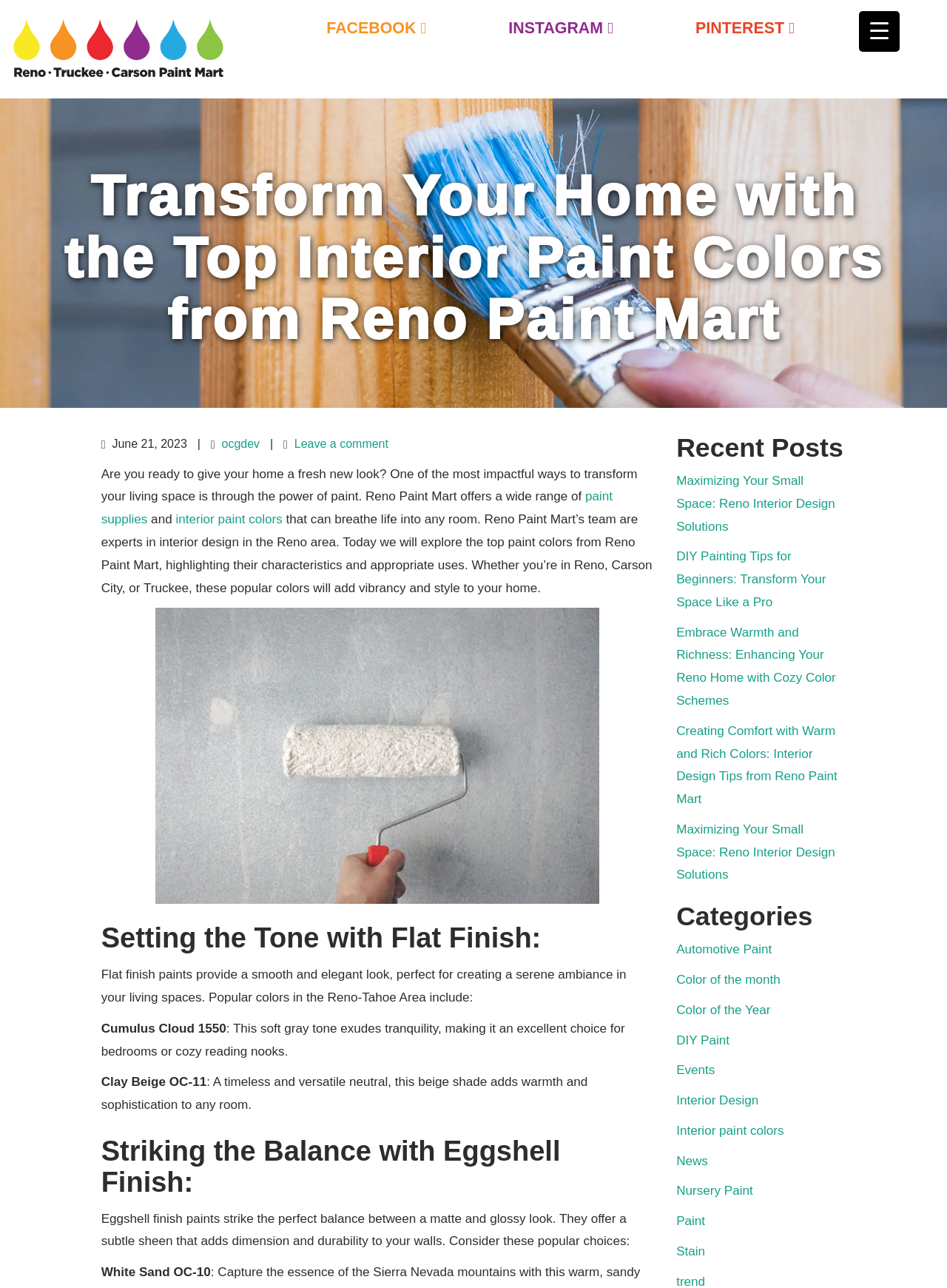Pinpoint the bounding box coordinates of the element you need to click to execute the following instruction: "Read the article about Maximizing Your Small Space". The bounding box should be represented by four float numbers between 0 and 1, in the format [left, top, right, bottom].

[0.714, 0.368, 0.882, 0.414]